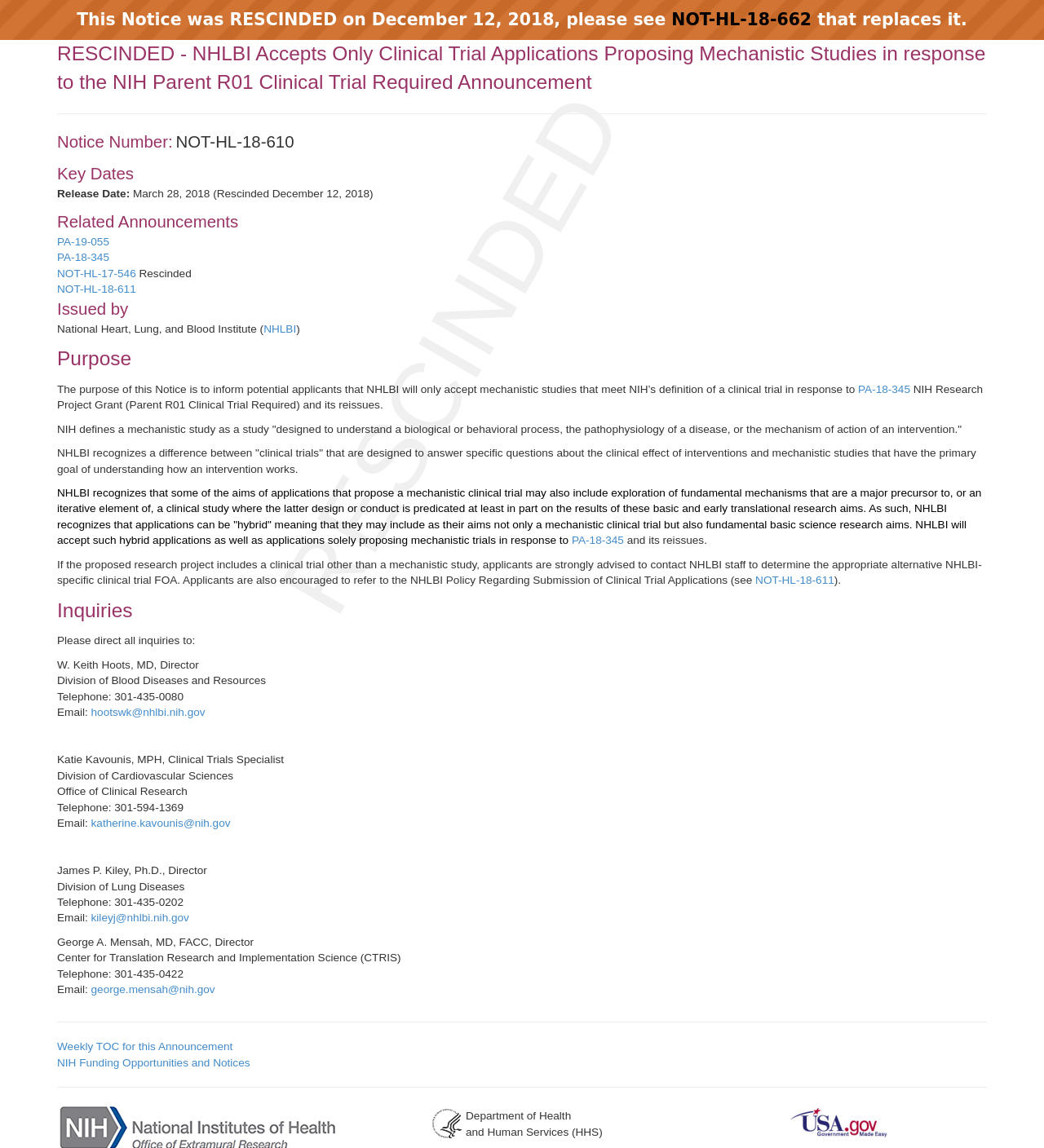Pinpoint the bounding box coordinates of the clickable area necessary to execute the following instruction: "Visit the NIH Office of Extramural Research". The coordinates should be given as four float numbers between 0 and 1, namely [left, top, right, bottom].

[0.055, 0.977, 0.324, 0.988]